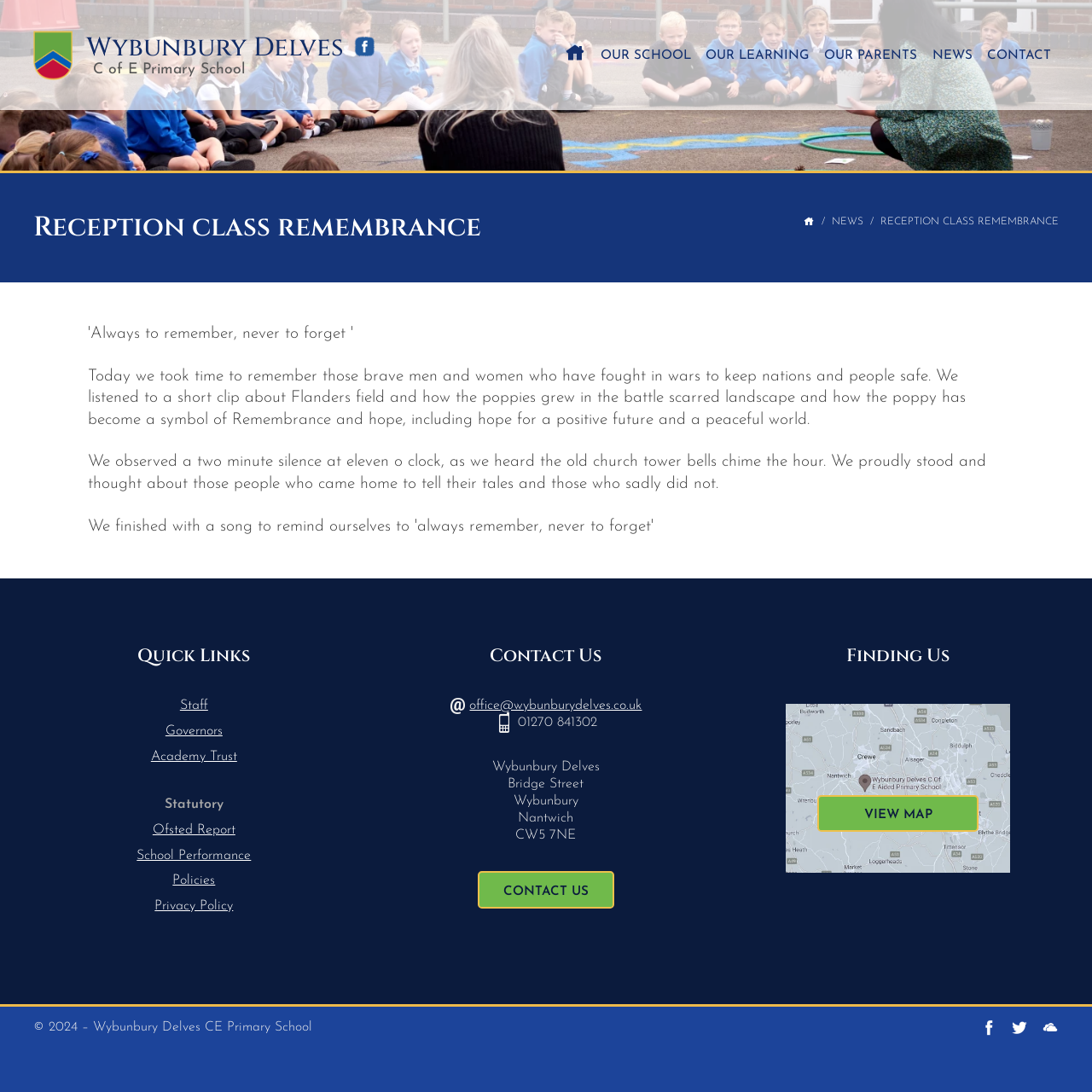What is the purpose of the poppy?
Carefully analyze the image and provide a thorough answer to the question.

I found the answer by reading the text in the main content area, which explains that the poppy has become a symbol of Remembrance and hope, including hope for a positive future and a peaceful world, after listening to a short clip about Flanders field.